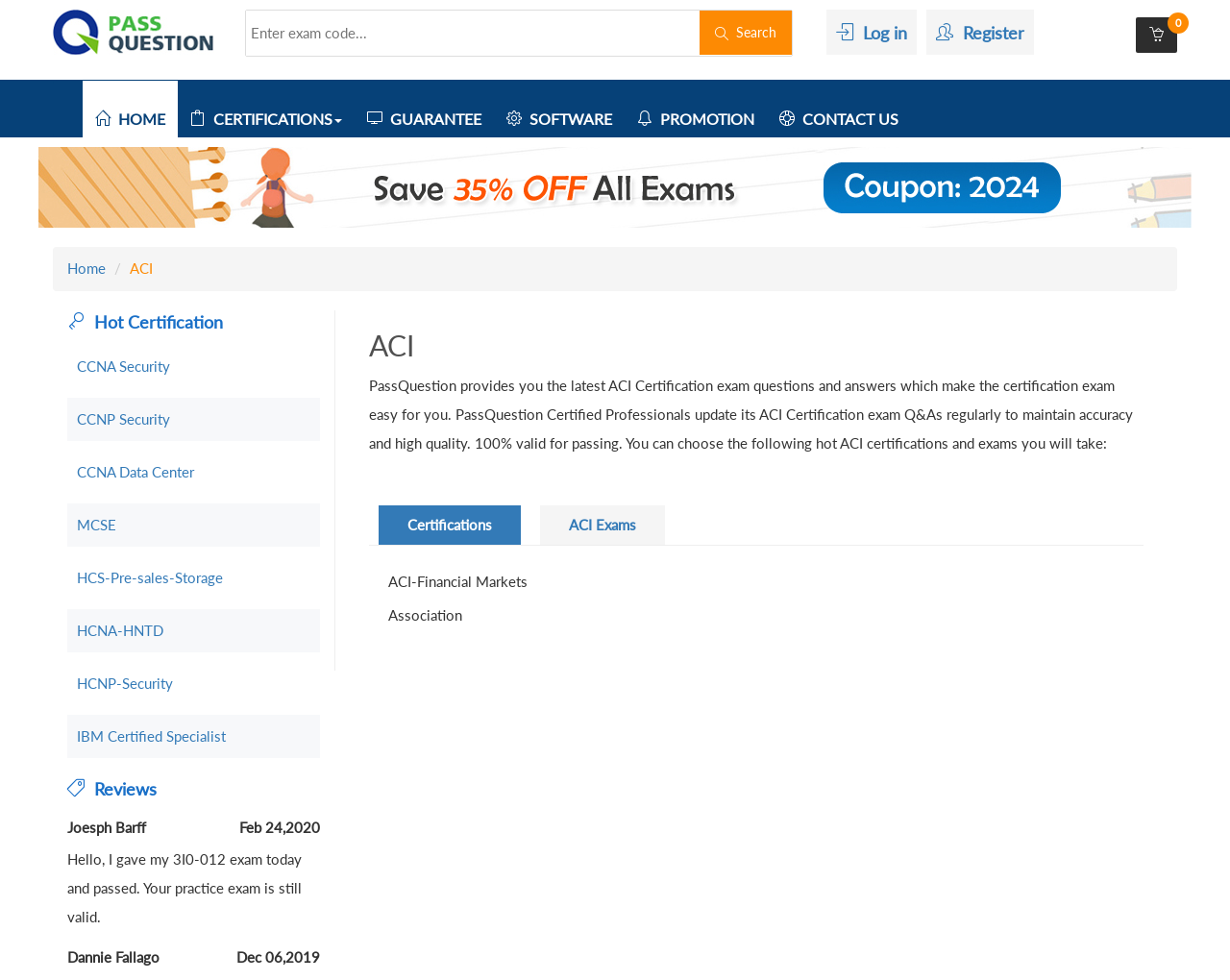Please give a succinct answer to the question in one word or phrase:
What is the date of the review by Joesph Barff?

Feb 24, 2020